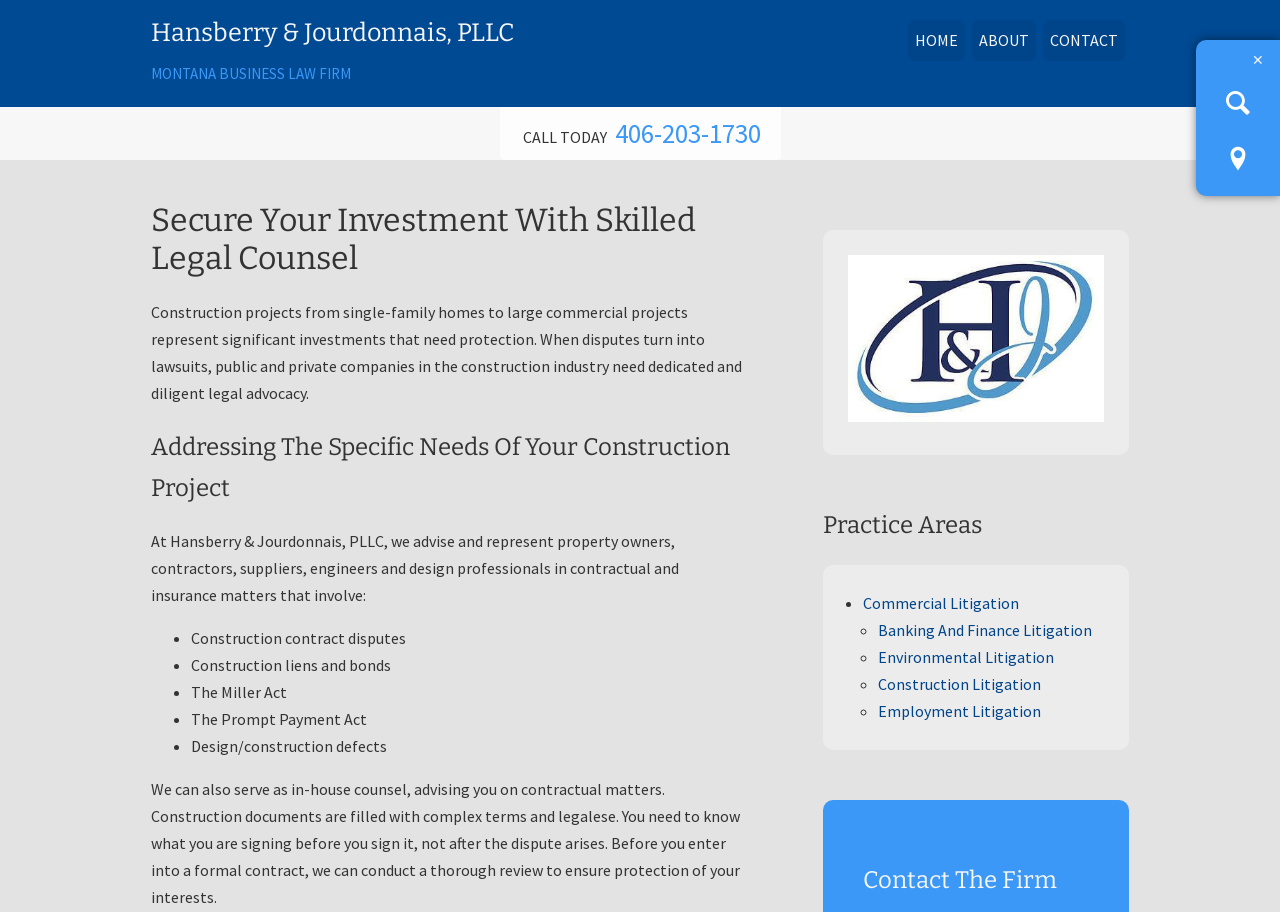What is the name of the law firm?
Give a single word or phrase answer based on the content of the image.

Hansberry & Jourdonnais, PLLC